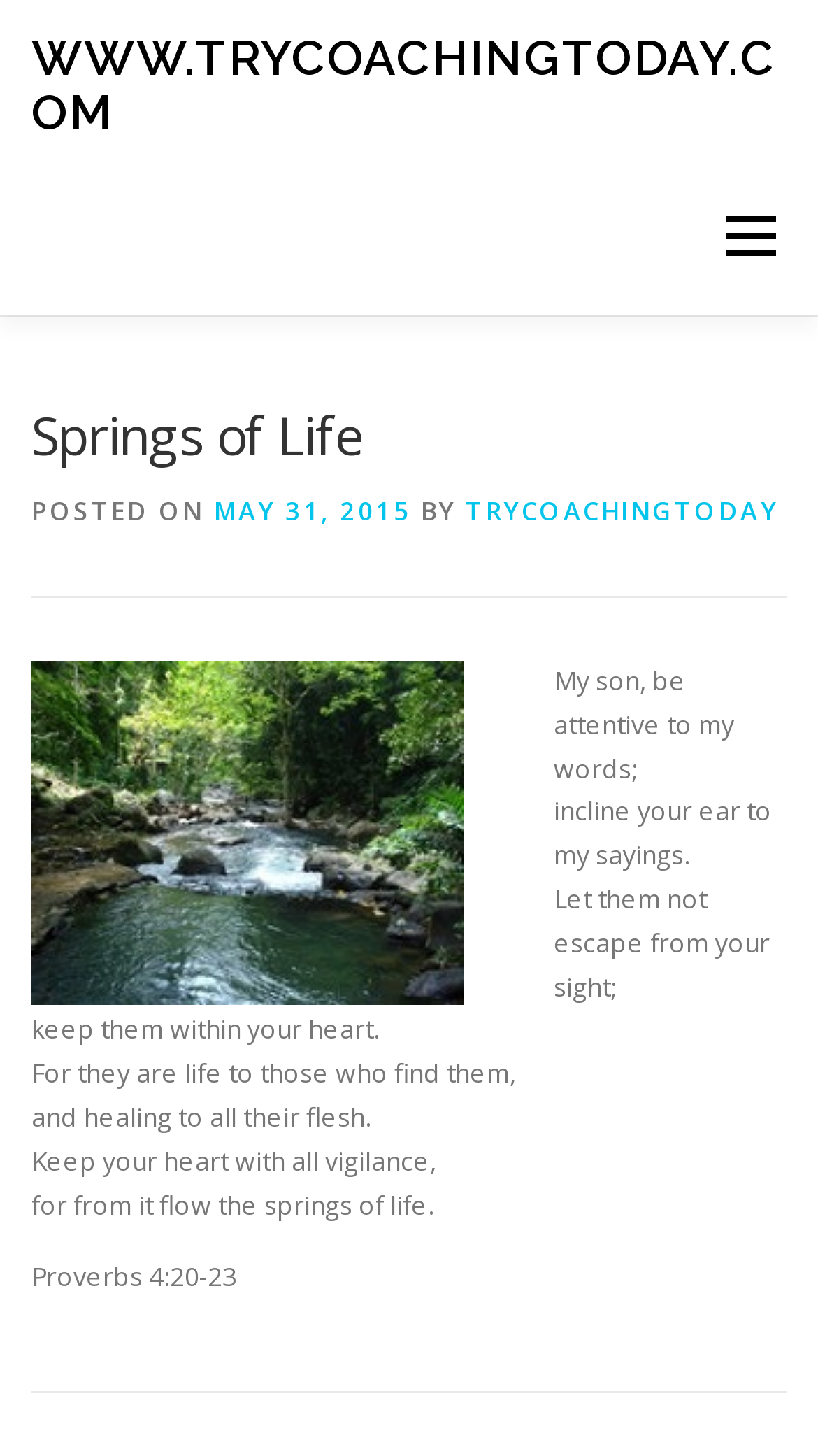Generate a thorough explanation of the webpage's elements.

The webpage is titled "Springs of Life" and has a prominent link to "WWW.TRYCOACHINGTODAY.COM" at the top left corner. To the right of this link, there is a "Menu" link. Below these links, there is a row of navigation links, including "ABOUT", "ROAD MAP", "BLOG", "GUIDE BOOK", and "CONTACT", which are evenly spaced and take up most of the top section of the page.

Below the navigation links, there is a header section with a large heading "Springs of Life" centered at the top. Below the heading, there is a section with a "POSTED ON" label, followed by a link to a specific date, "MAY 31, 2015", and then a "BY" label, followed by a link to "TRYCOACHINGTODAY".

To the right of this section, there is an image. Below the image, there is a block of text, which appears to be a quote or passage, consisting of five paragraphs. The text is centered and takes up most of the middle section of the page. The passage is from Proverbs 4:20-23, as indicated by the final line of text.

Overall, the webpage has a simple and clean layout, with a focus on the central passage of text and the navigation links at the top.